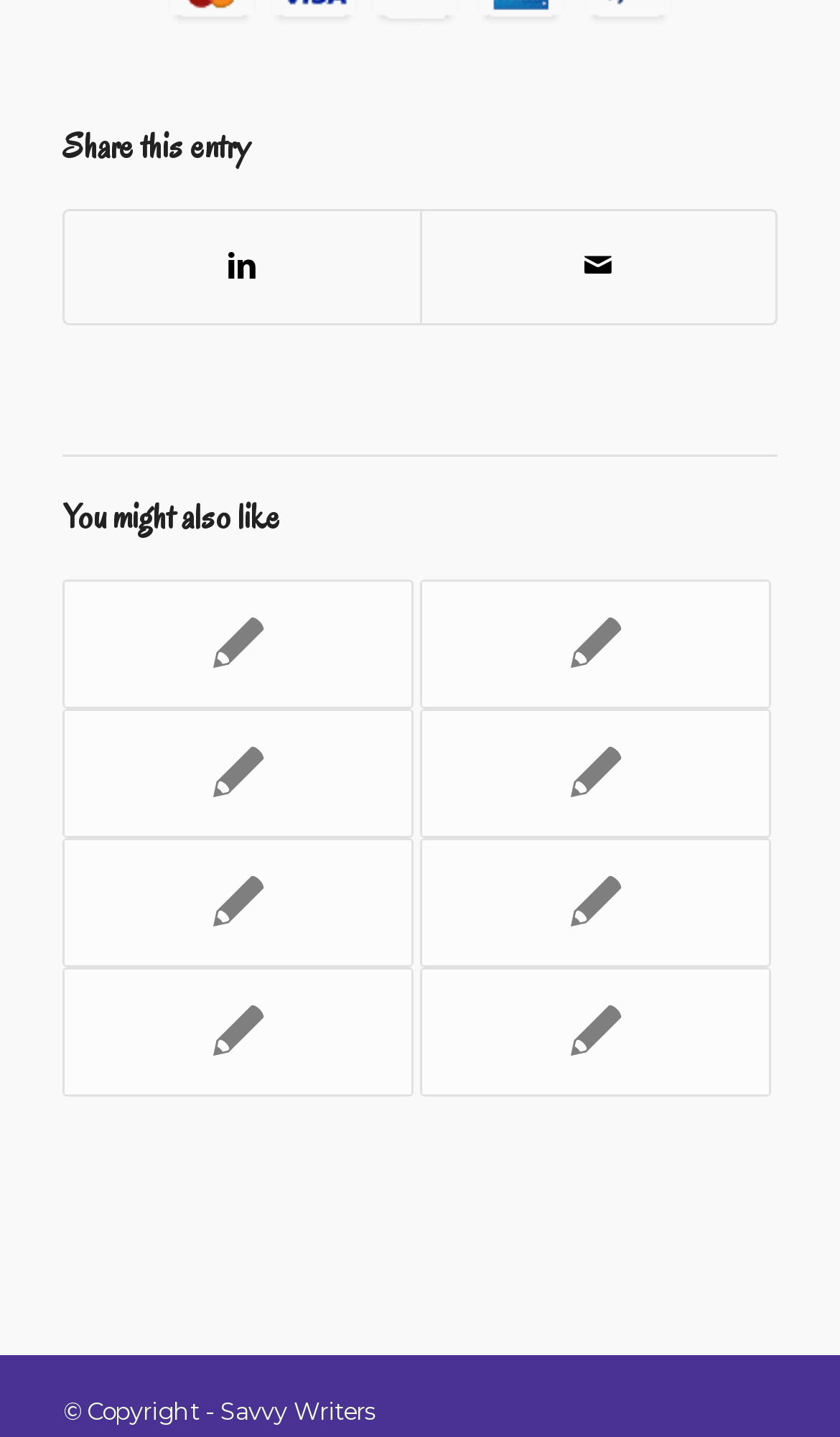Please find the bounding box coordinates in the format (top-left x, top-left y, bottom-right x, bottom-right y) for the given element description. Ensure the coordinates are floating point numbers between 0 and 1. Description: 4d Savvy Essay Writers

[0.5, 0.583, 0.917, 0.673]